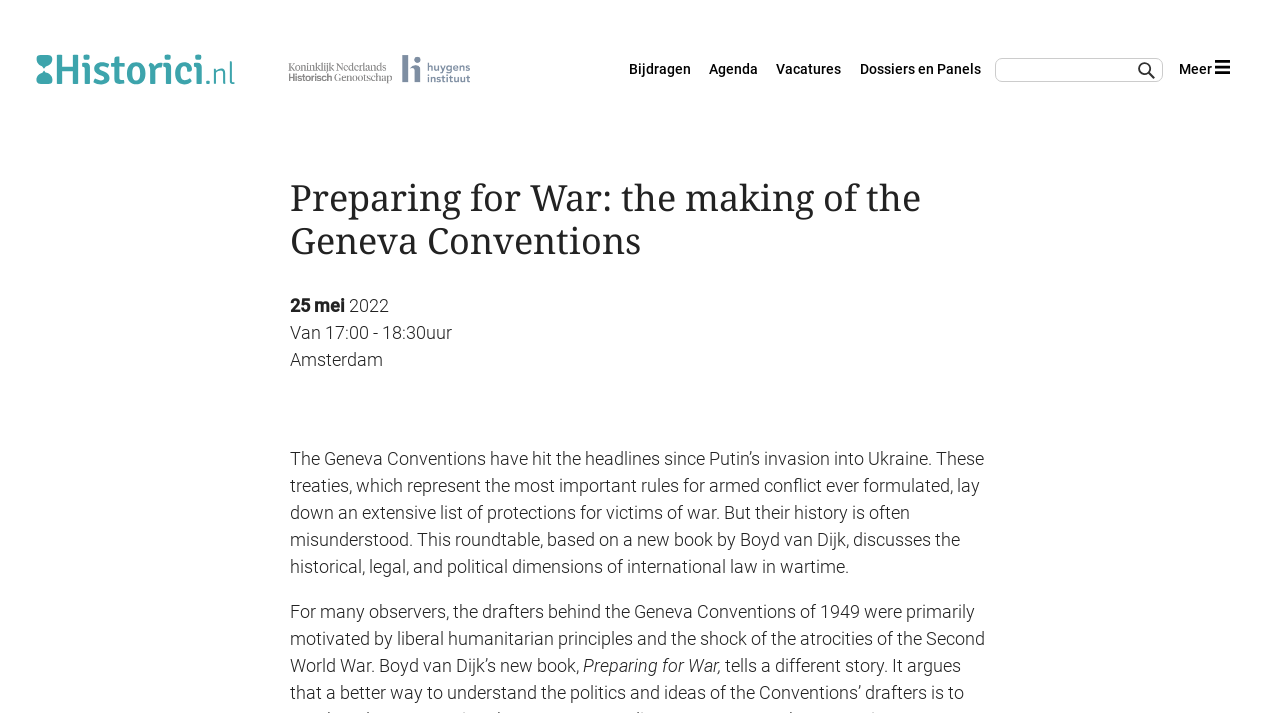Highlight the bounding box coordinates of the element that should be clicked to carry out the following instruction: "Explore Dossiers en Panels". The coordinates must be given as four float numbers ranging from 0 to 1, i.e., [left, top, right, bottom].

[0.672, 0.086, 0.766, 0.109]